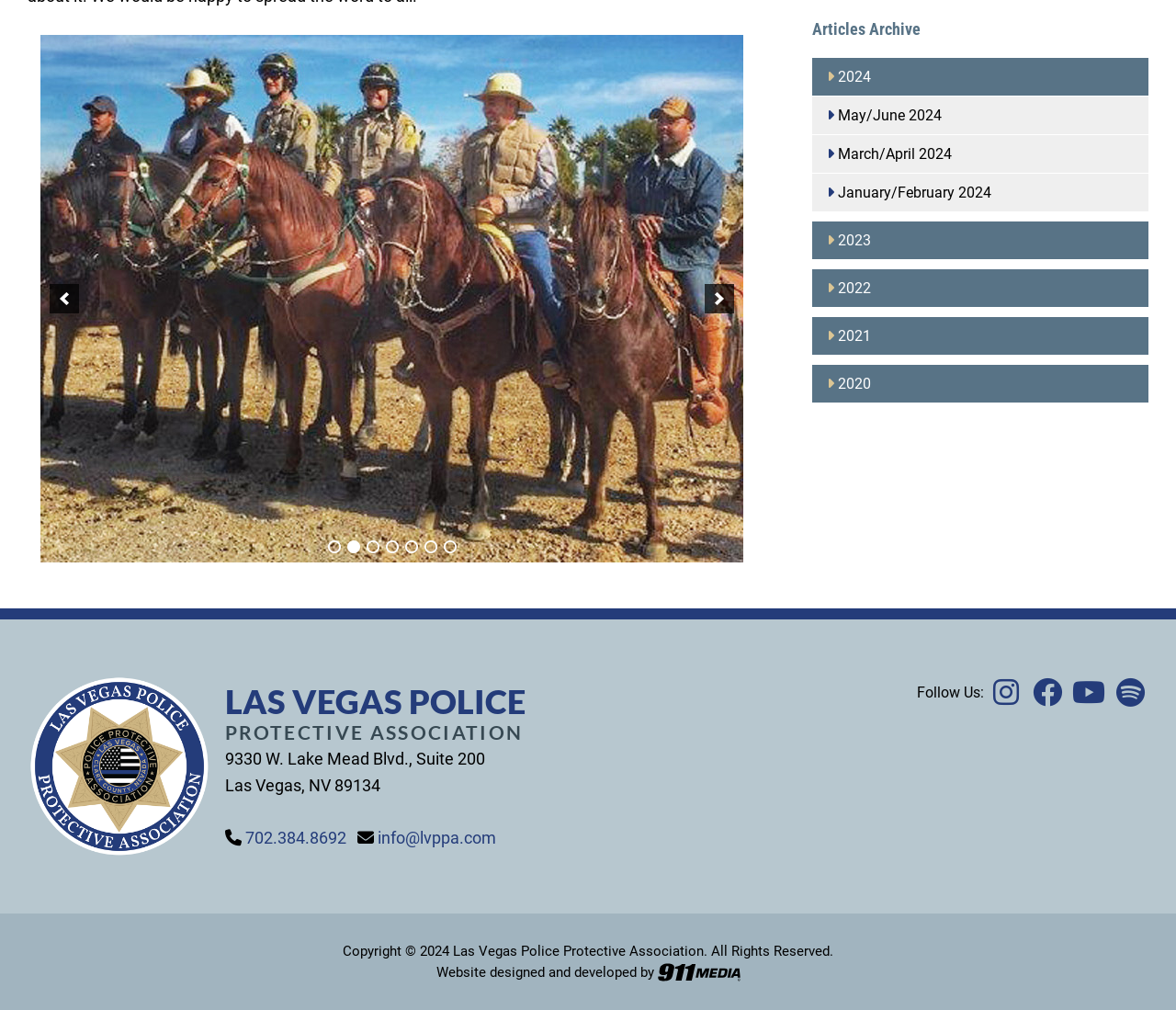Given the element description March/April 2024, specify the bounding box coordinates of the corresponding UI element in the format (top-left x, top-left y, bottom-right x, bottom-right y). All values must be between 0 and 1.

[0.691, 0.133, 0.977, 0.172]